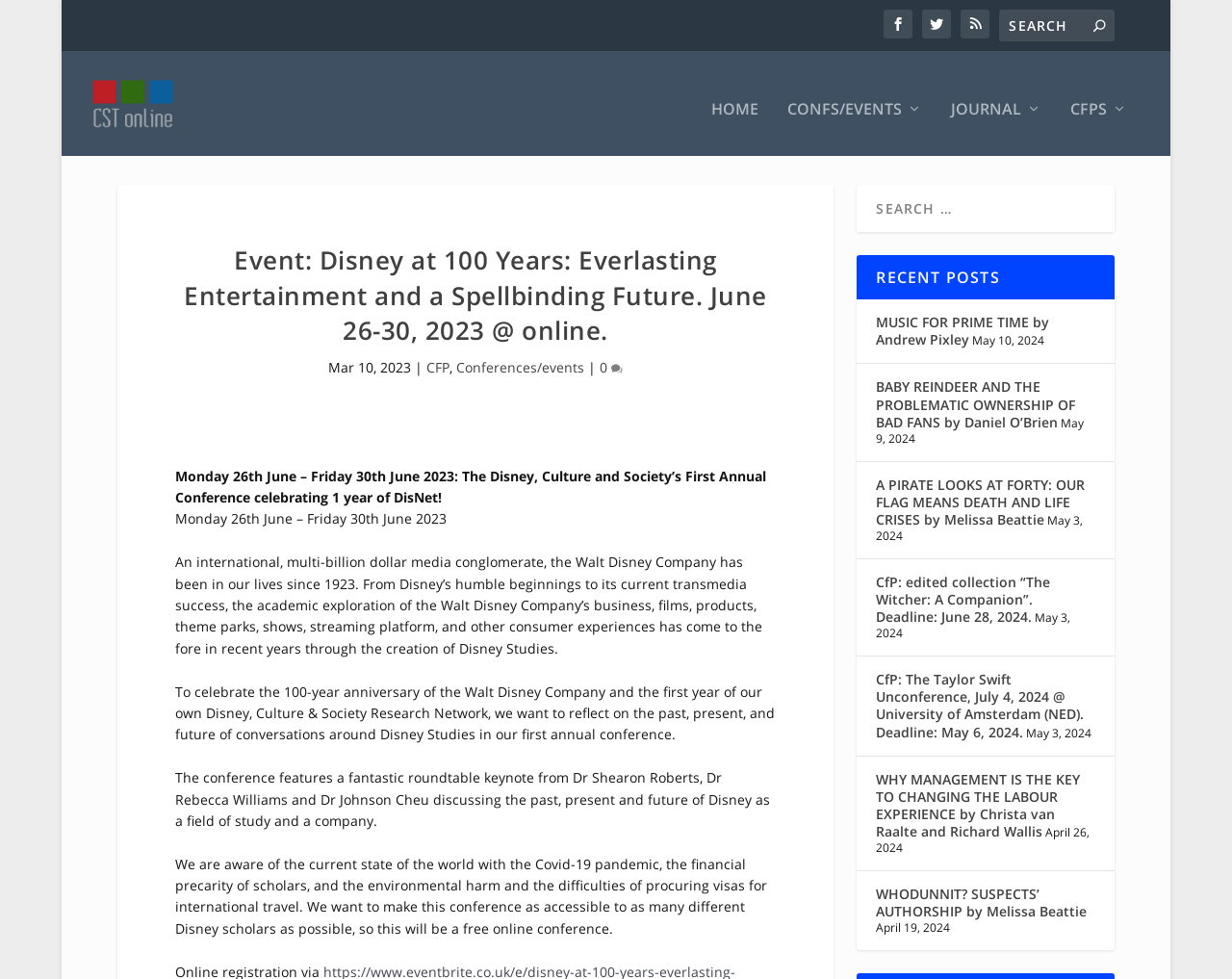What is the deadline for the CfP 'The Witcher: A Companion'?
Provide a one-word or short-phrase answer based on the image.

June 28, 2024